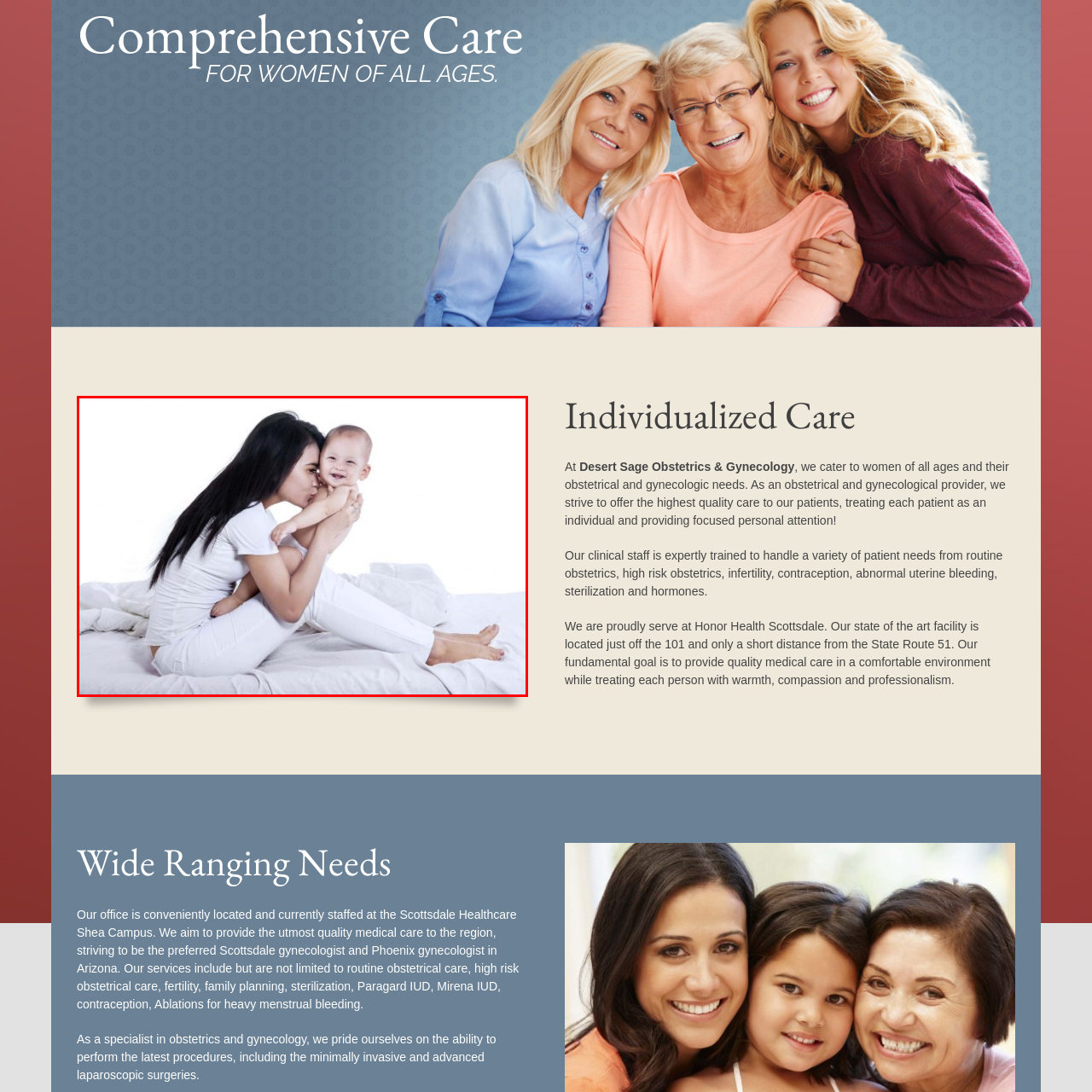What is the baby's expression?  
Observe the image highlighted by the red bounding box and supply a detailed response derived from the visual information in the image.

The caption describes the baby's expression as joyful, indicating that the baby is laughing or smiling widely, which conveys a sense of happiness and warmth.